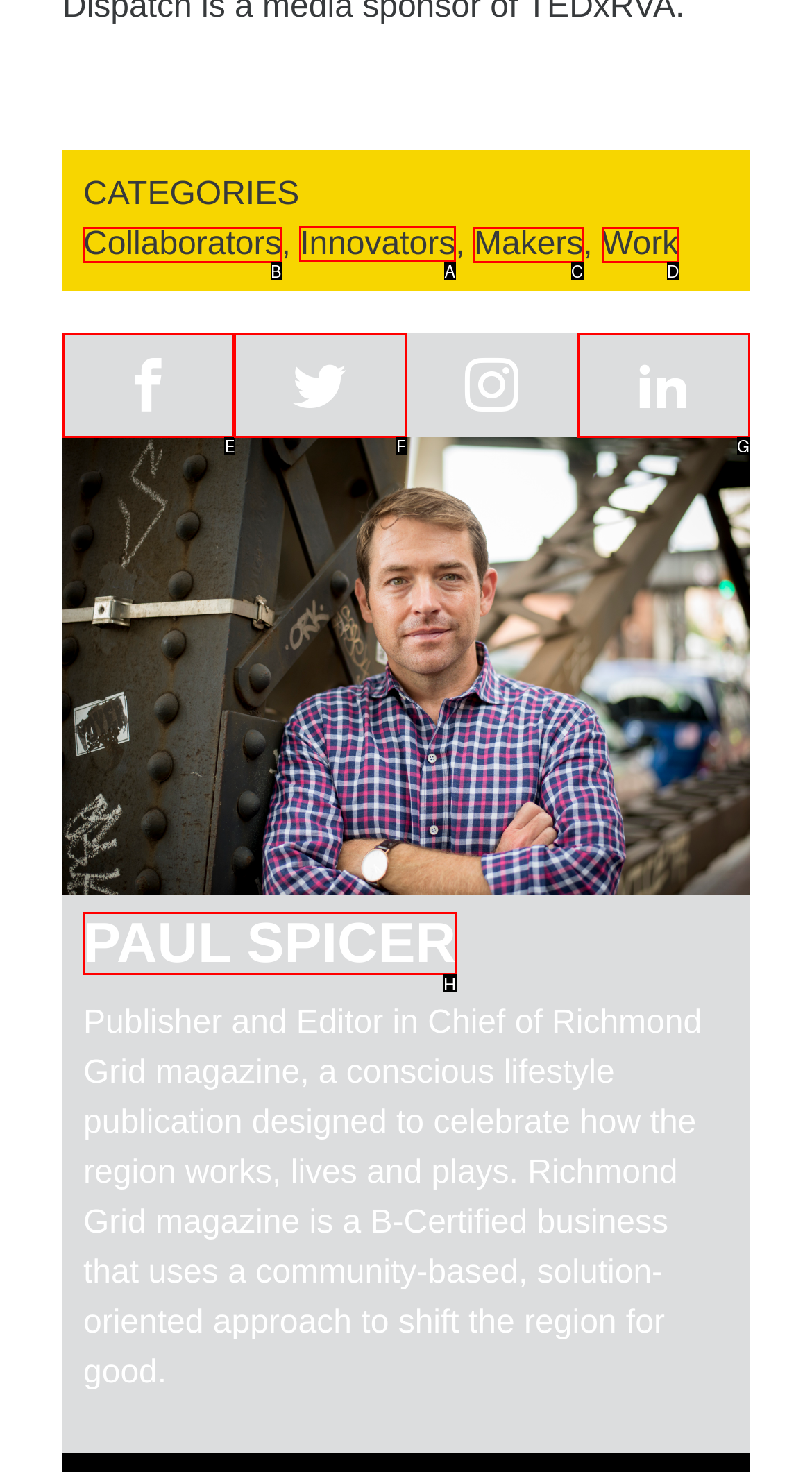Tell me which letter corresponds to the UI element that should be clicked to fulfill this instruction: Click on Innovators
Answer using the letter of the chosen option directly.

A